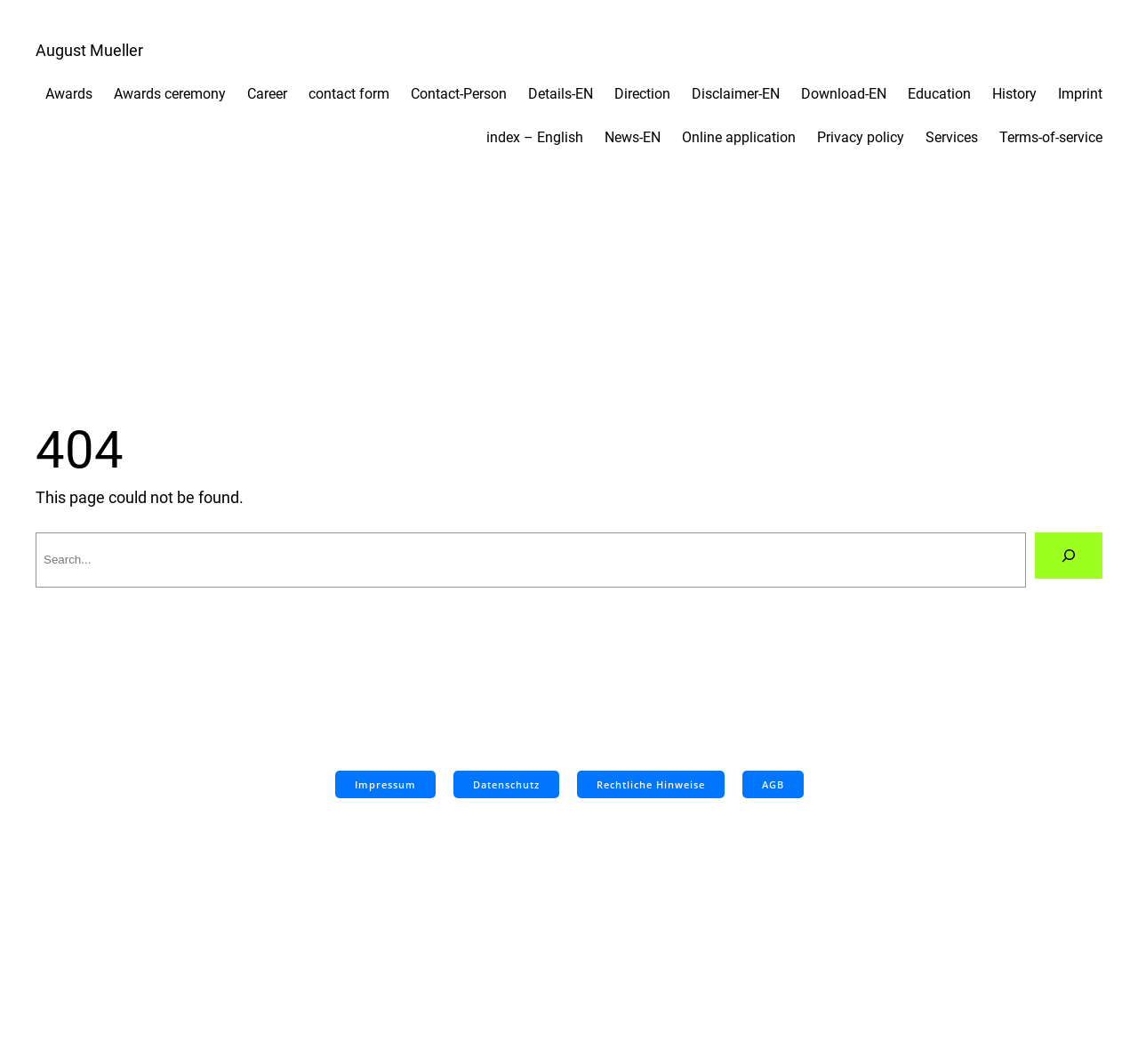Convey a detailed summary of the webpage, mentioning all key elements.

The webpage is a "Page not found" error page from August Mueller's website. At the top left, there is a link to "August Mueller". Below it, there is a navigation menu with 14 links, including "Awards", "Awards ceremony", "Career", "Contact form", and others, stretching from the left to the right edge of the page.

In the main content area, there is a large heading "404" indicating the error. Below it, there is a static text "This page could not be found." A search bar is located below the text, with a search box, a "Search" button, and a small icon on the right side of the button.

At the bottom of the page, there is a footer section with four static texts: "Impressum", "Datenschutz", "Rechtliche Hinweise", and "AGB", arranged from left to right.